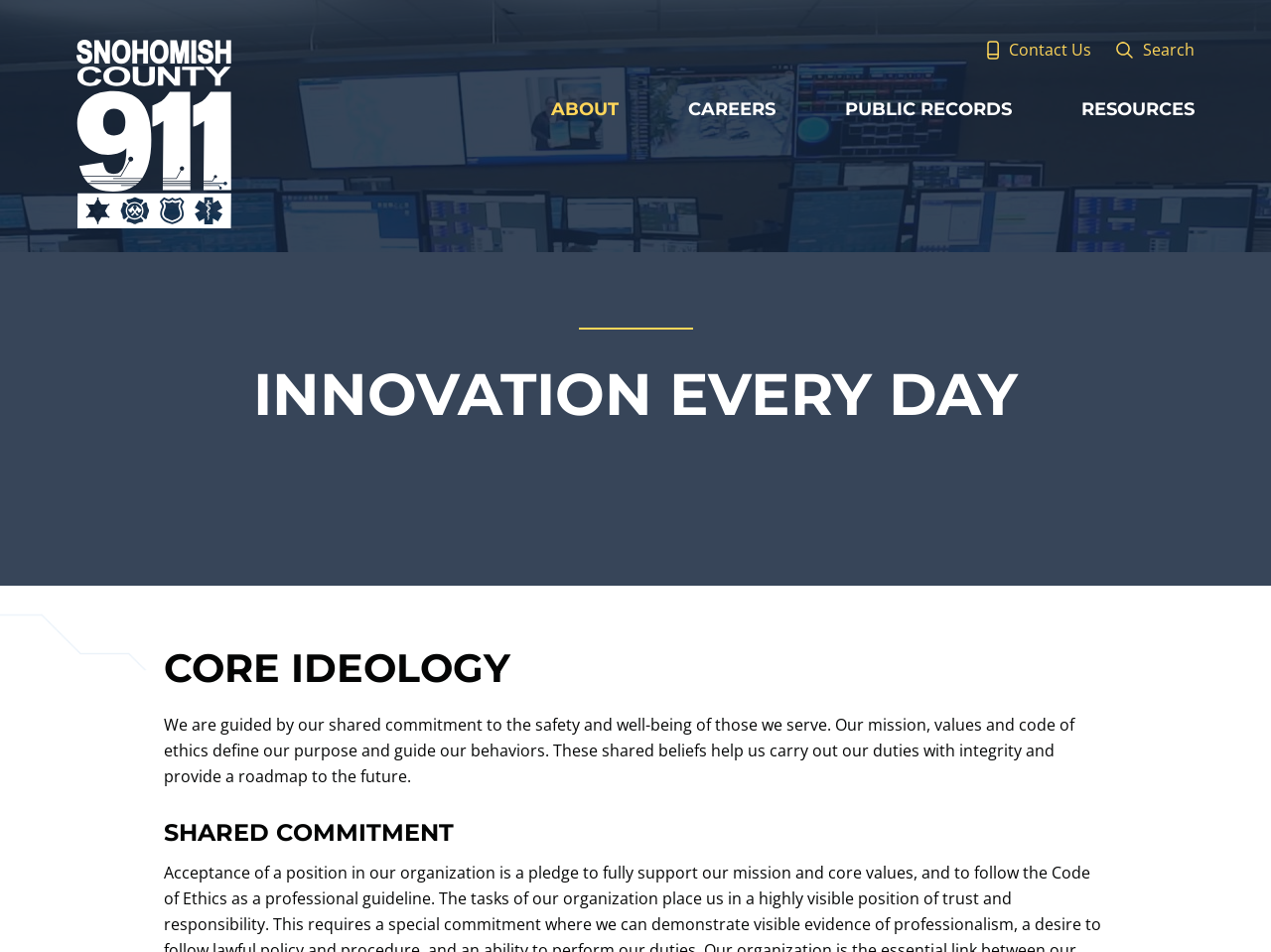Given the element description, predict the bounding box coordinates in the format (top-left x, top-left y, bottom-right x, bottom-right y), using floating point numbers between 0 and 1: parent_node: ABOUT title="Snohomish County 911"

[0.06, 0.042, 0.182, 0.24]